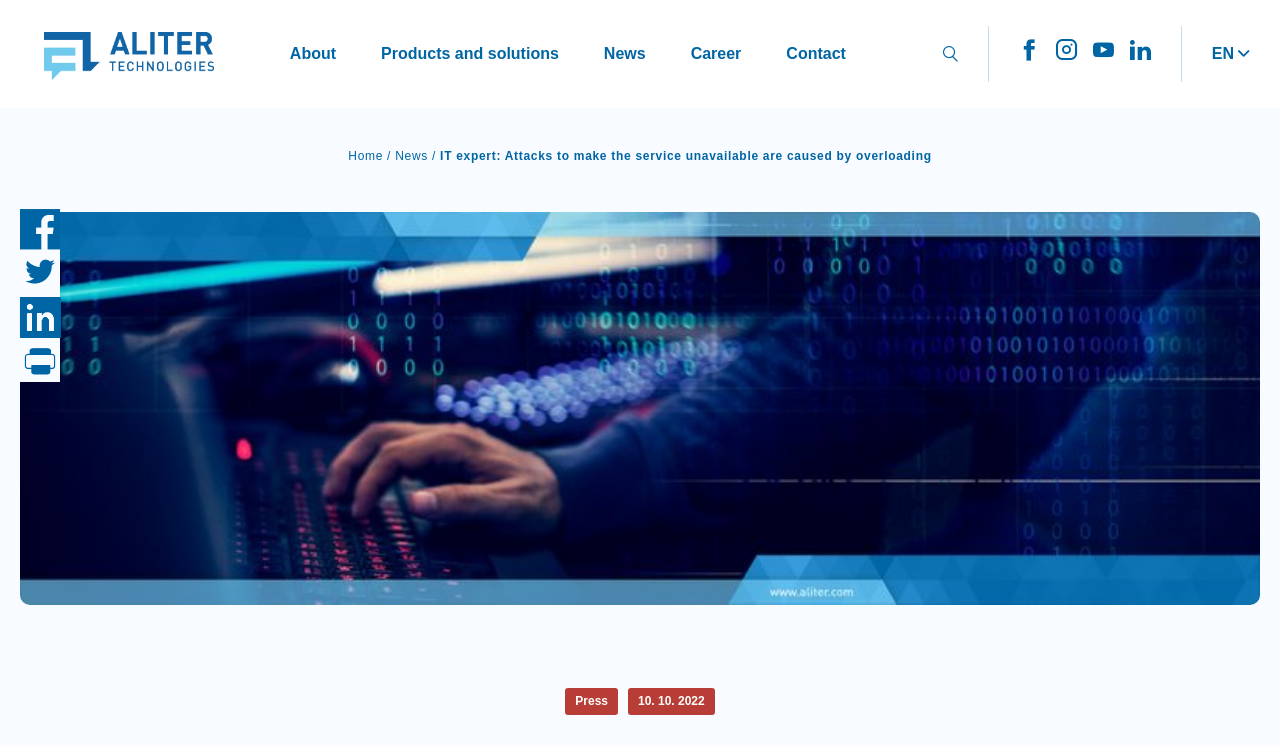Provide the bounding box coordinates for the UI element described in this sentence: "alt="Aliter Technologies"". The coordinates should be four float values between 0 and 1, i.e., [left, top, right, bottom].

[0.0, 0.041, 0.167, 0.063]